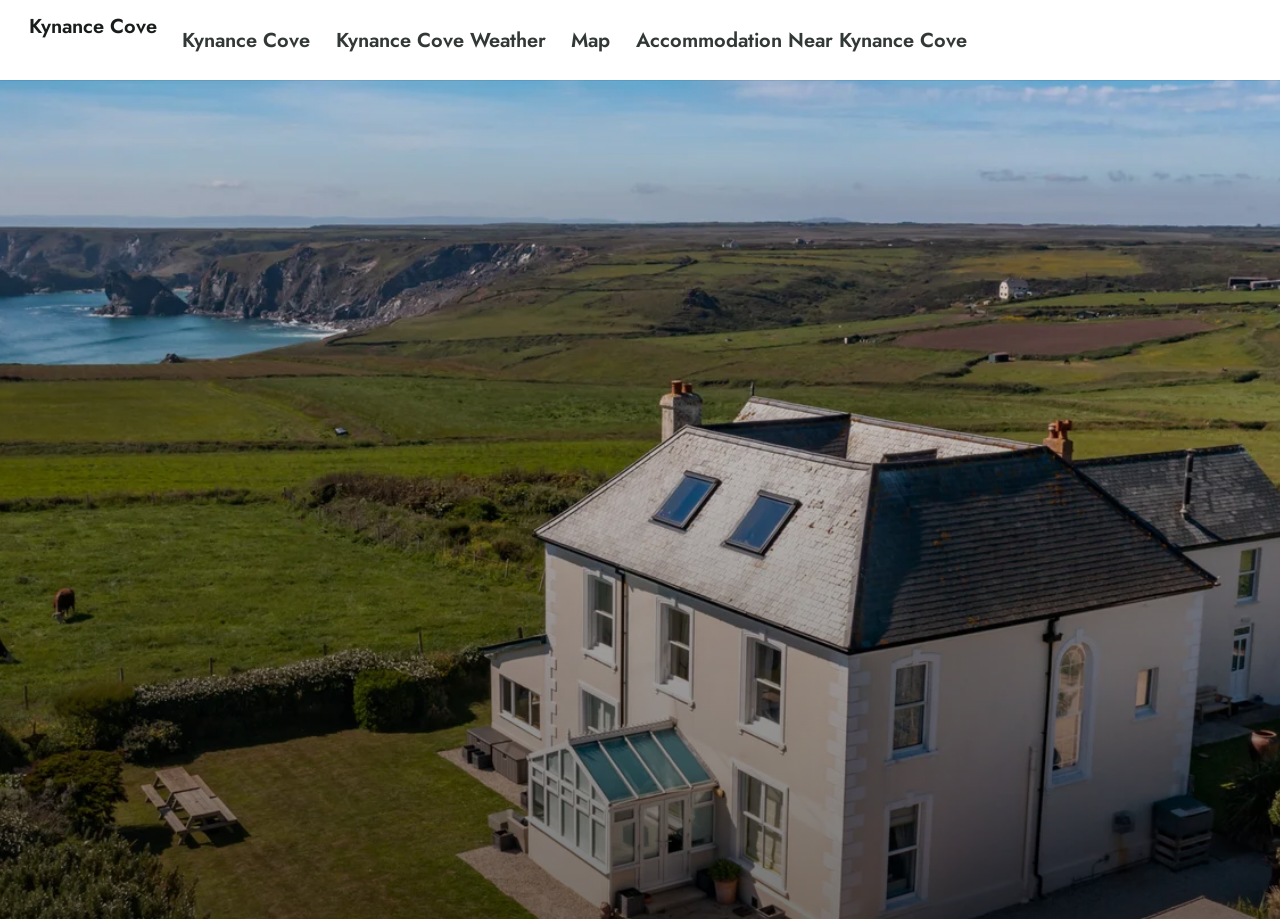Based on the element description "2020home@comcast.net", predict the bounding box coordinates of the UI element.

None